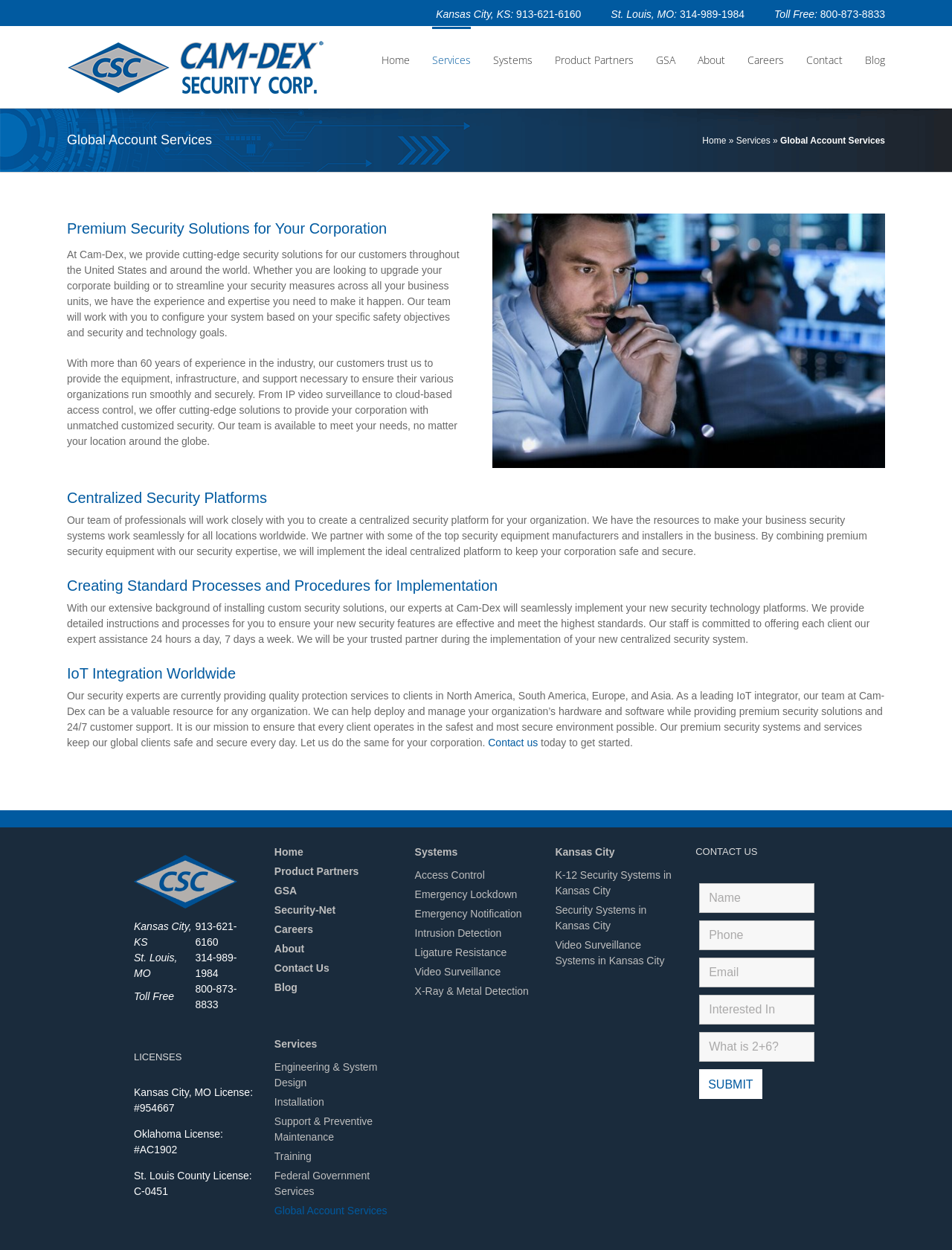Please identify the bounding box coordinates of the clickable element to fulfill the following instruction: "Click the 'Home' link". The coordinates should be four float numbers between 0 and 1, i.e., [left, top, right, bottom].

[0.401, 0.021, 0.43, 0.073]